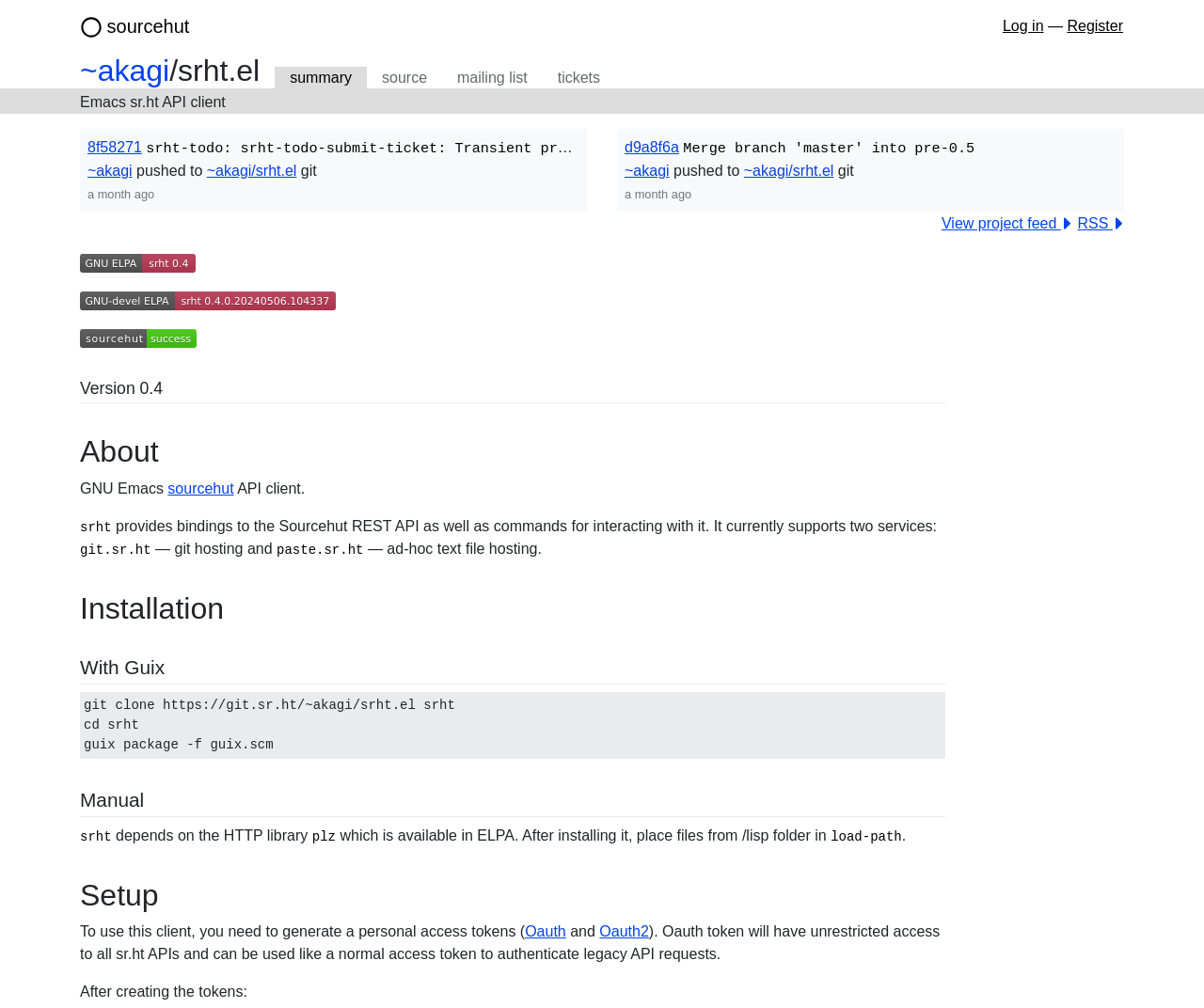Determine the bounding box coordinates of the clickable region to follow the instruction: "click on the sourcehut link".

[0.089, 0.016, 0.157, 0.036]